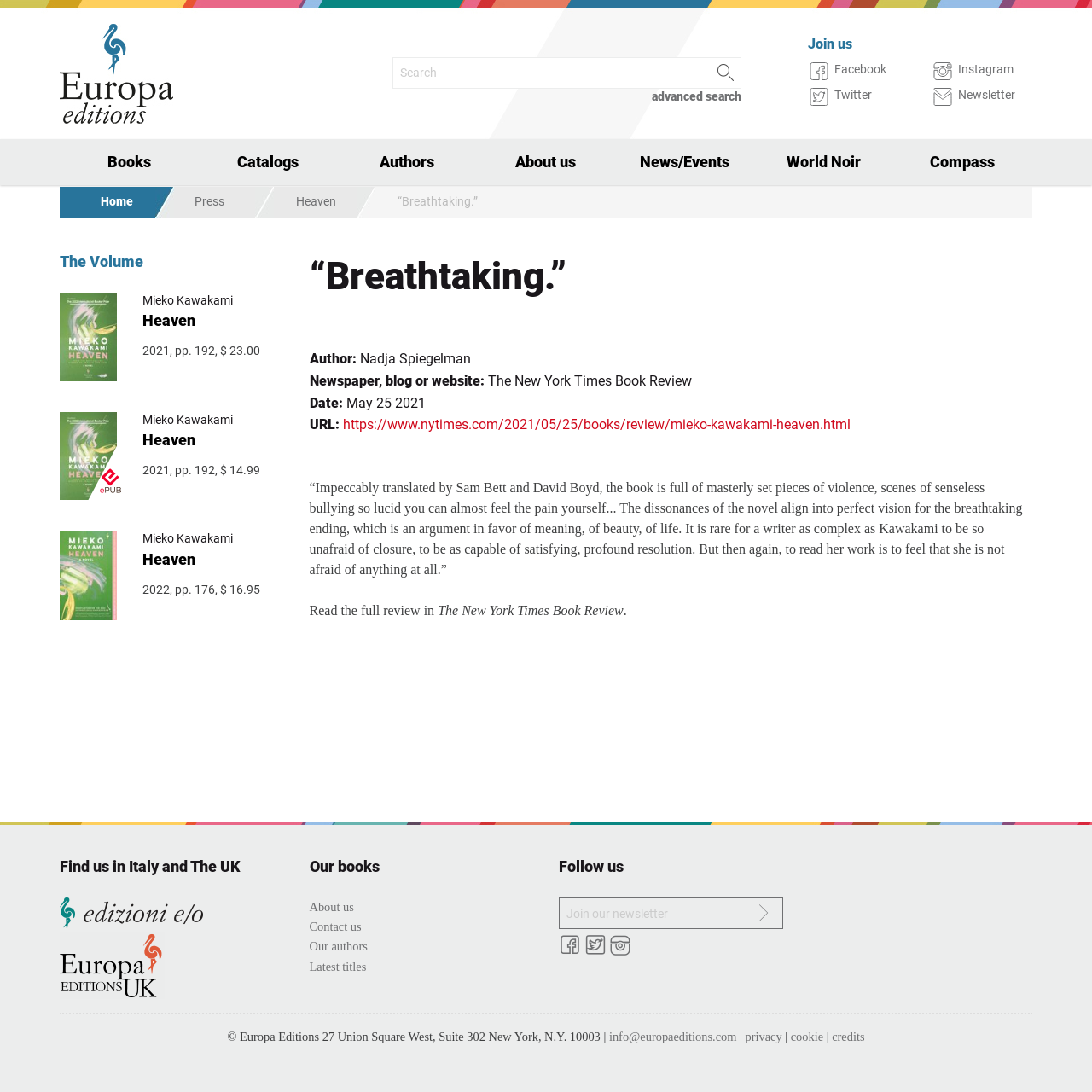Pinpoint the bounding box coordinates of the clickable element needed to complete the instruction: "Search for a book". The coordinates should be provided as four float numbers between 0 and 1: [left, top, right, bottom].

[0.359, 0.052, 0.626, 0.081]